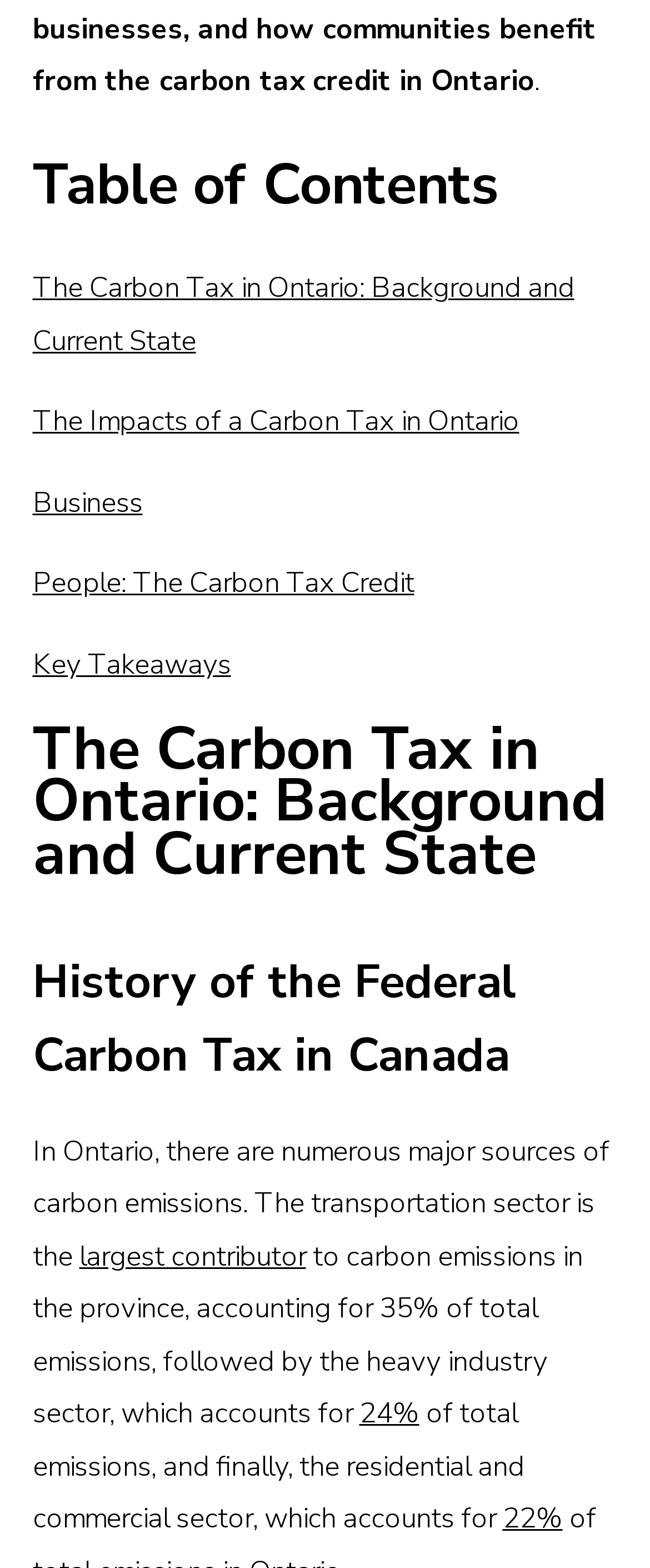Provide the bounding box coordinates for the UI element that is described by this text: "People: The Carbon Tax Credit". The coordinates should be in the form of four float numbers between 0 and 1: [left, top, right, bottom].

[0.05, 0.36, 0.637, 0.384]